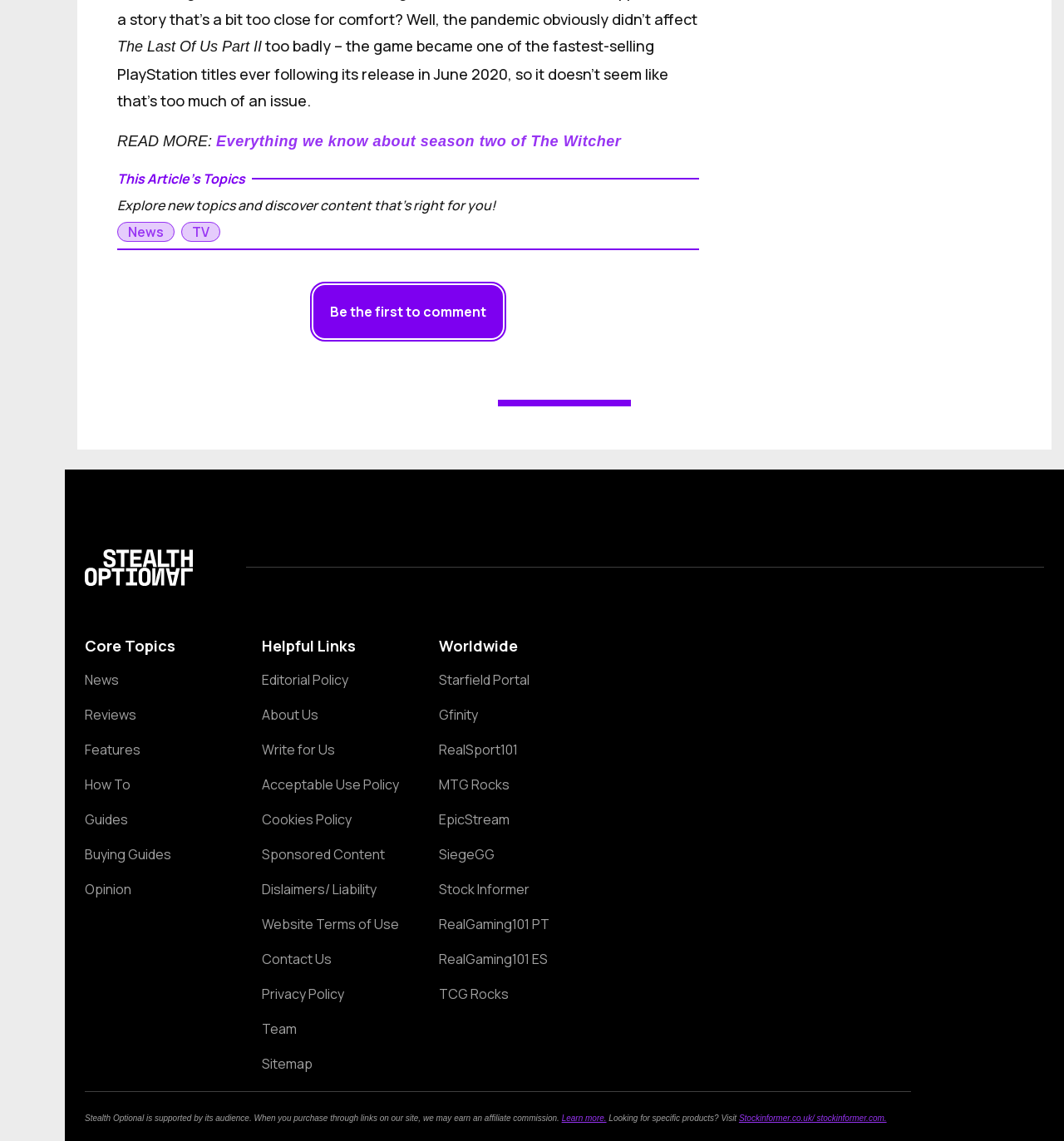Please determine the bounding box coordinates of the section I need to click to accomplish this instruction: "Click on the 'Home' link".

None